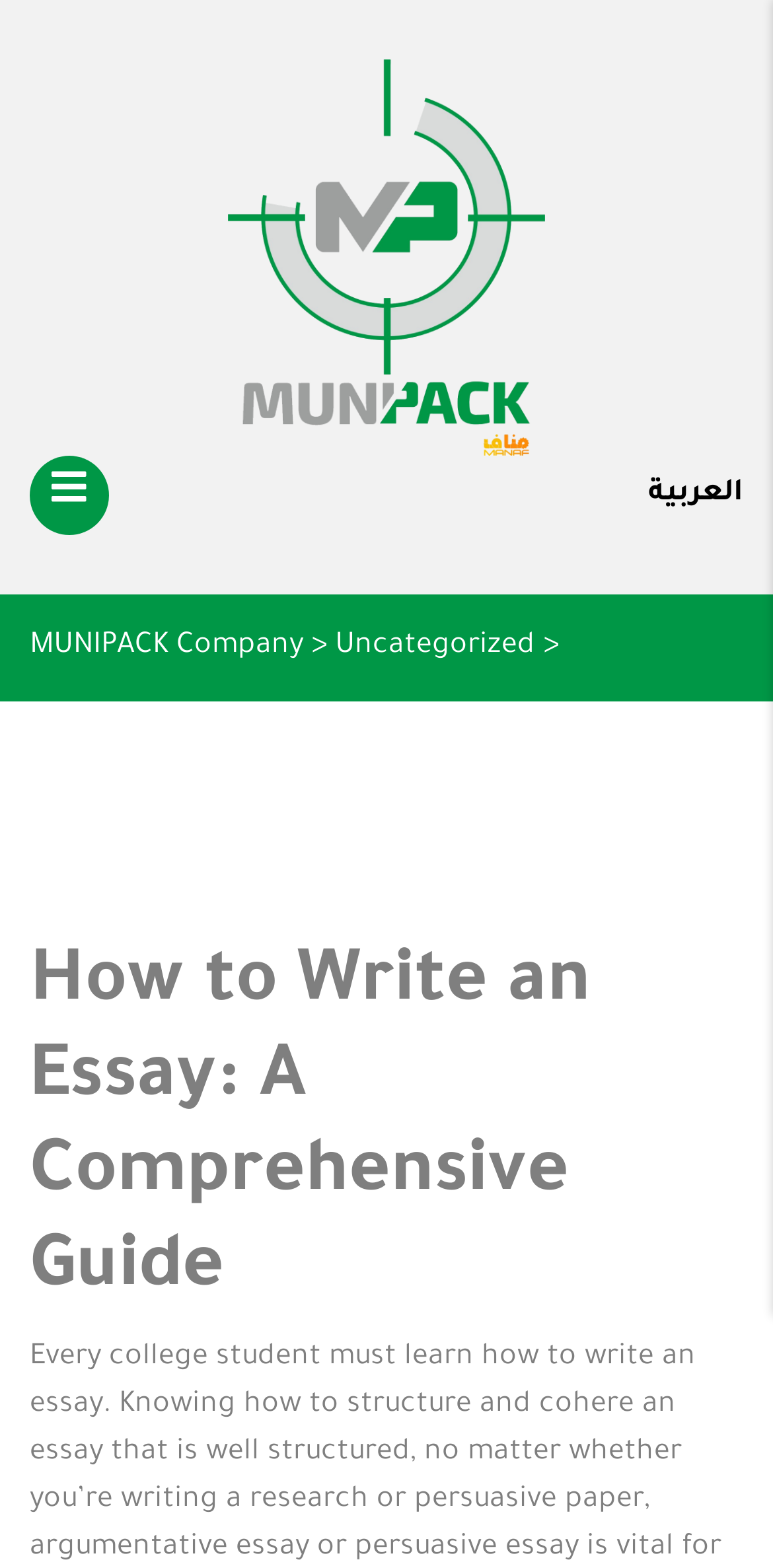Is there a search button on the webpage?
Based on the screenshot, give a detailed explanation to answer the question.

There is a button with a magnifying glass icon '' located at the top right corner of the webpage, which is commonly used as a search button.